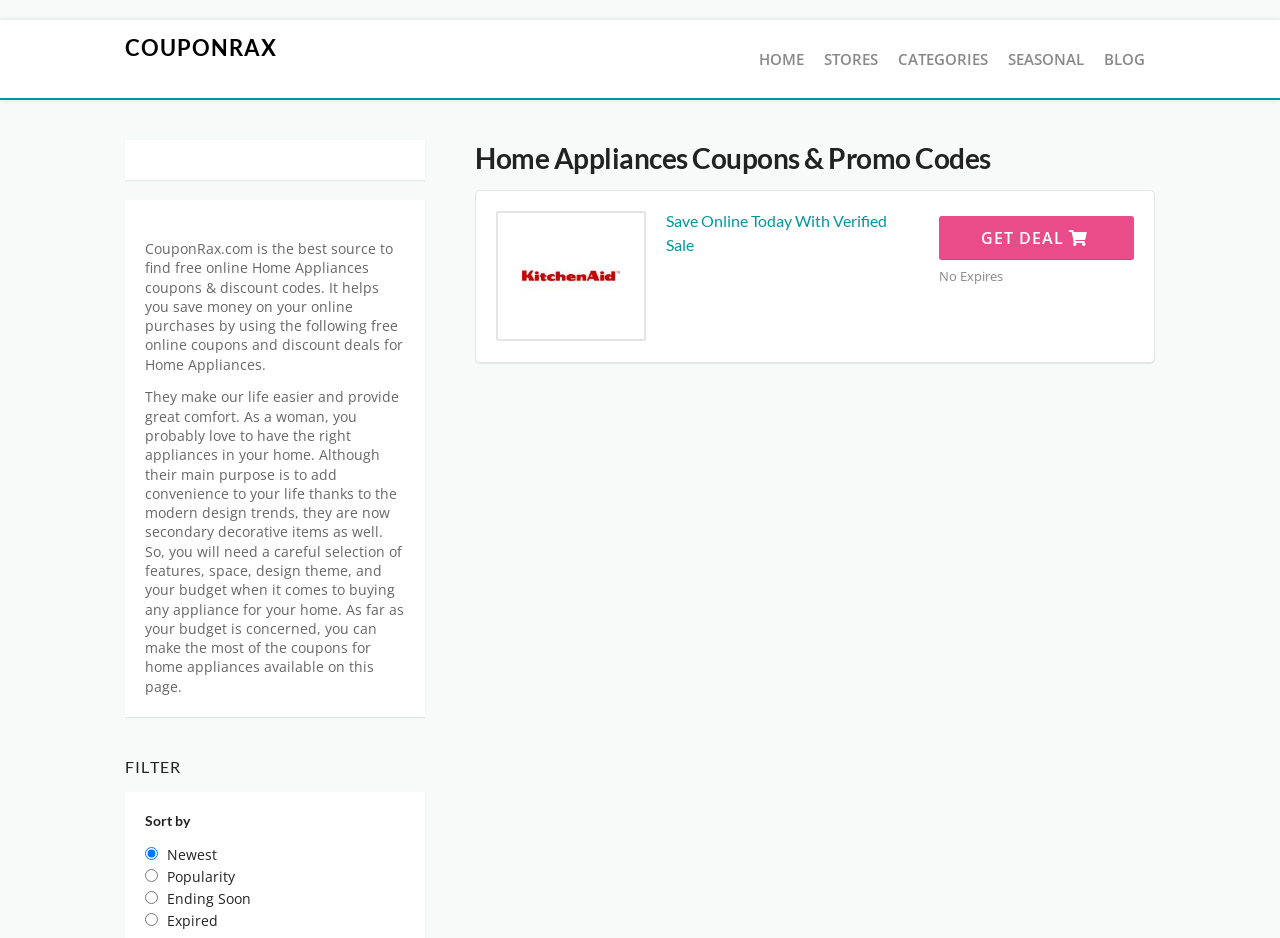Please find the bounding box coordinates of the element that must be clicked to perform the given instruction: "Click on the COUPONRAX link". The coordinates should be four float numbers from 0 to 1, i.e., [left, top, right, bottom].

[0.098, 0.036, 0.216, 0.065]